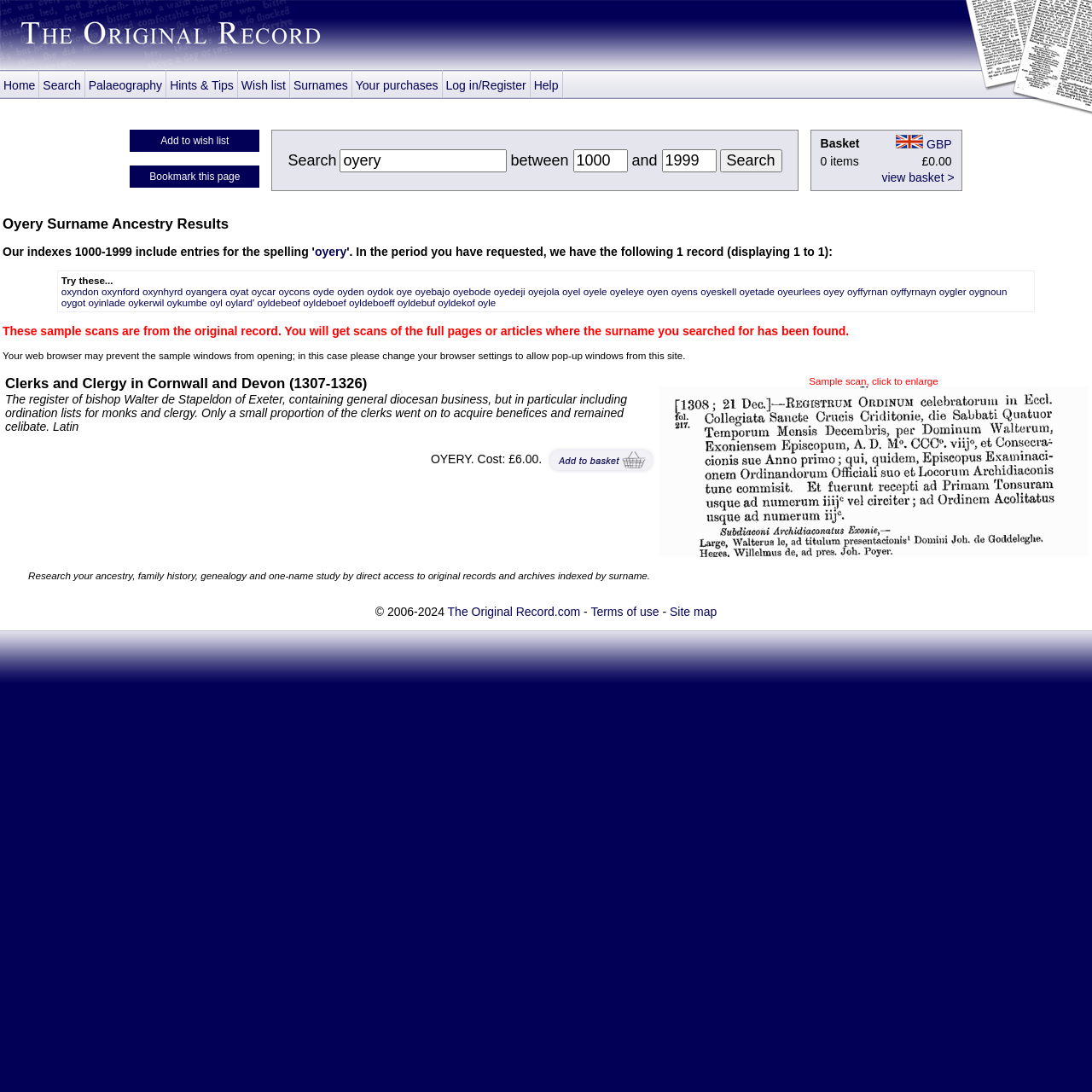Locate the bounding box coordinates of the item that should be clicked to fulfill the instruction: "View basket".

[0.807, 0.156, 0.874, 0.169]